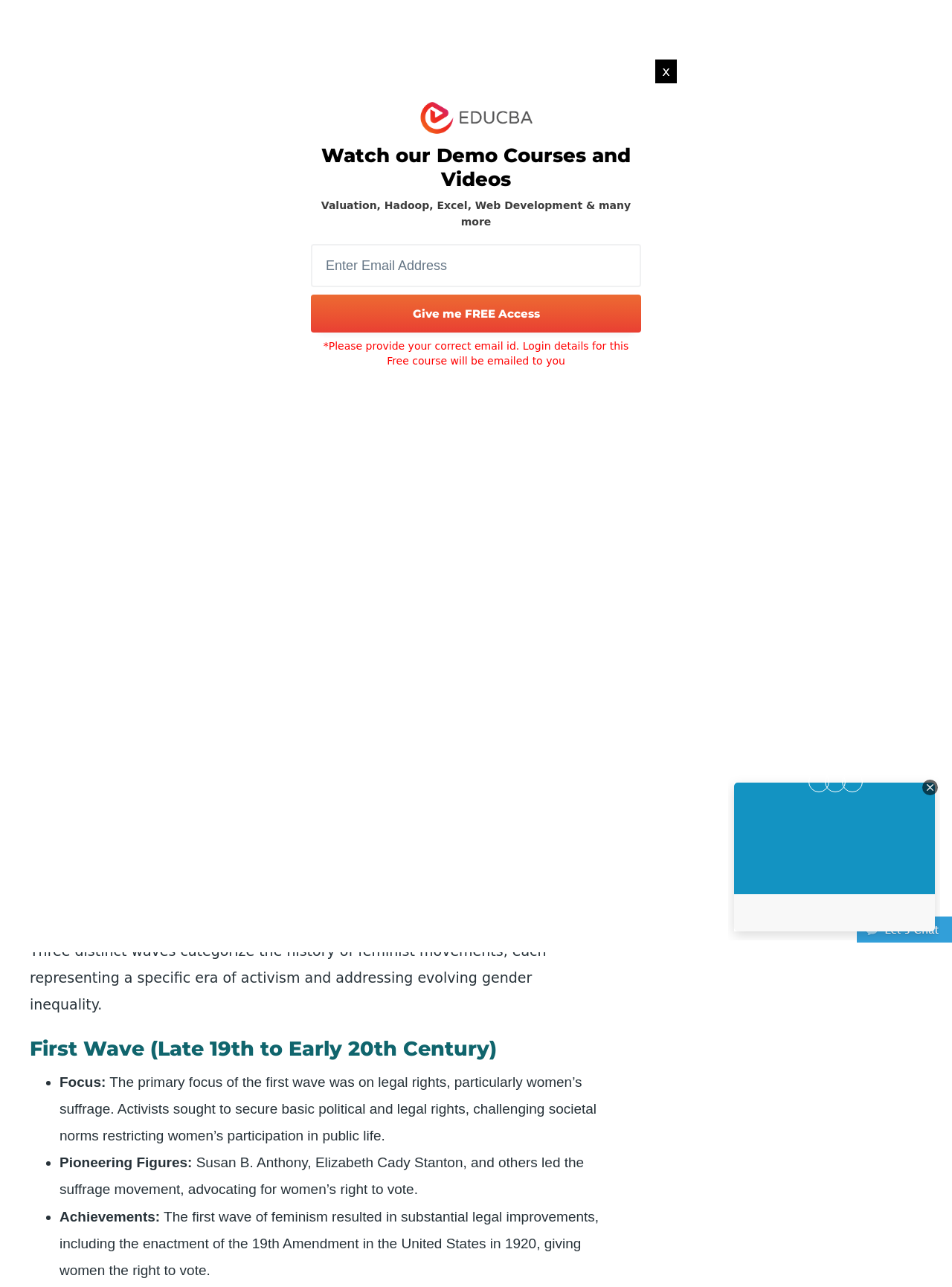Please identify the bounding box coordinates of the clickable region that I should interact with to perform the following instruction: "Log in". The coordinates should be expressed as four float numbers between 0 and 1, i.e., [left, top, right, bottom].

[0.849, 0.037, 0.912, 0.056]